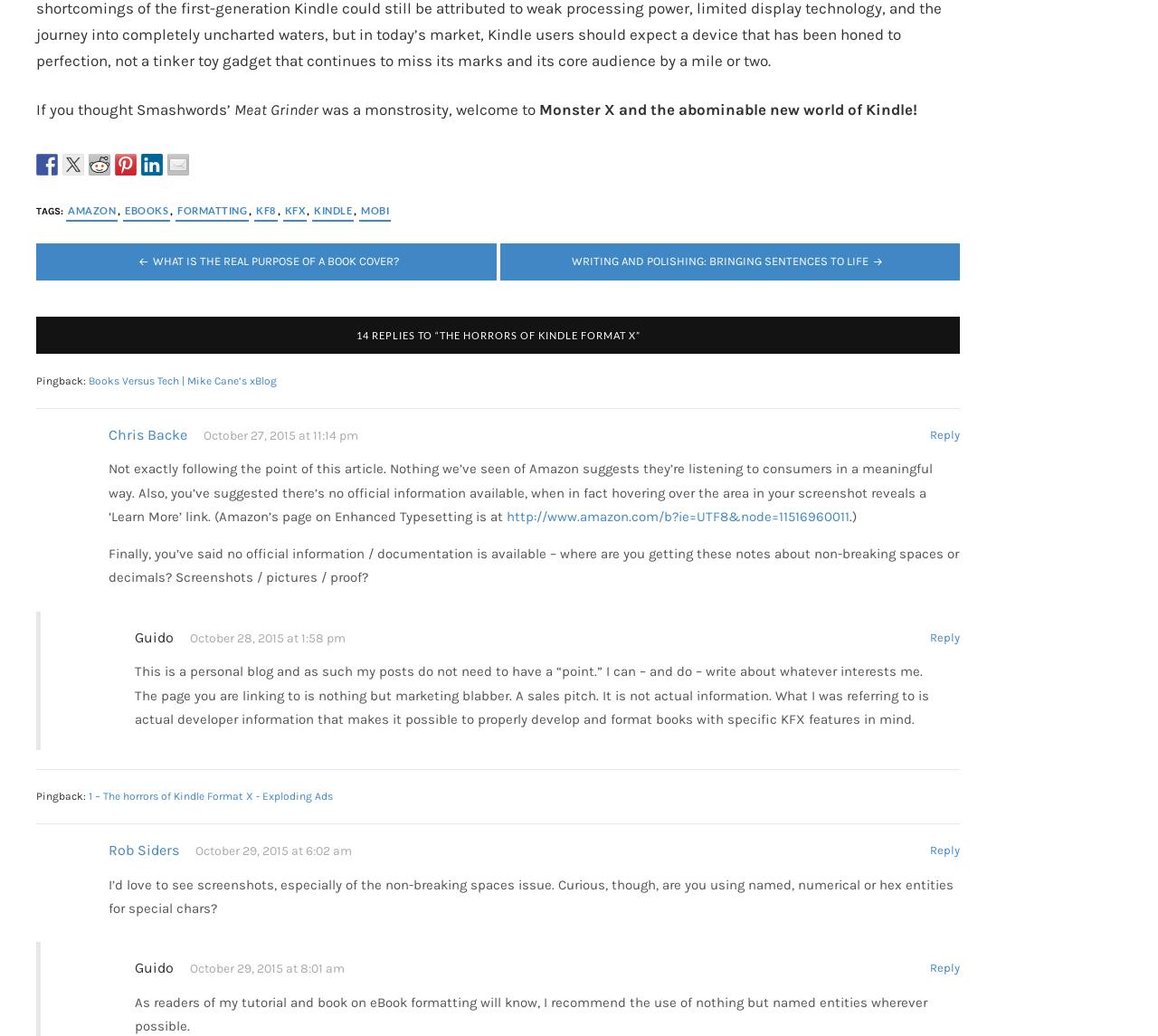Please identify the coordinates of the bounding box that should be clicked to fulfill this instruction: "Reply to Chris Backe".

[0.803, 0.413, 0.829, 0.426]